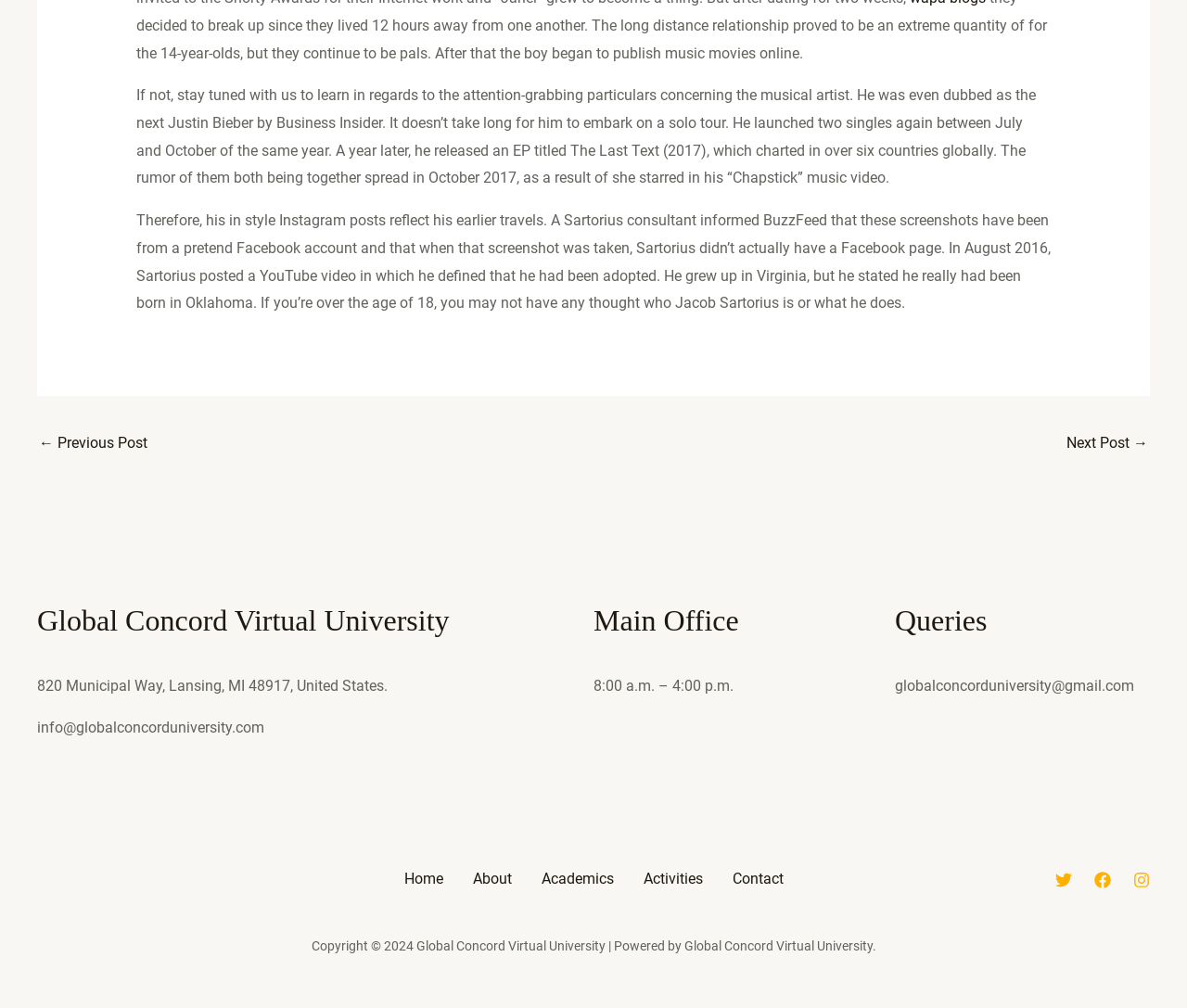Determine the bounding box for the UI element that matches this description: "← Previous Post".

[0.033, 0.424, 0.124, 0.459]